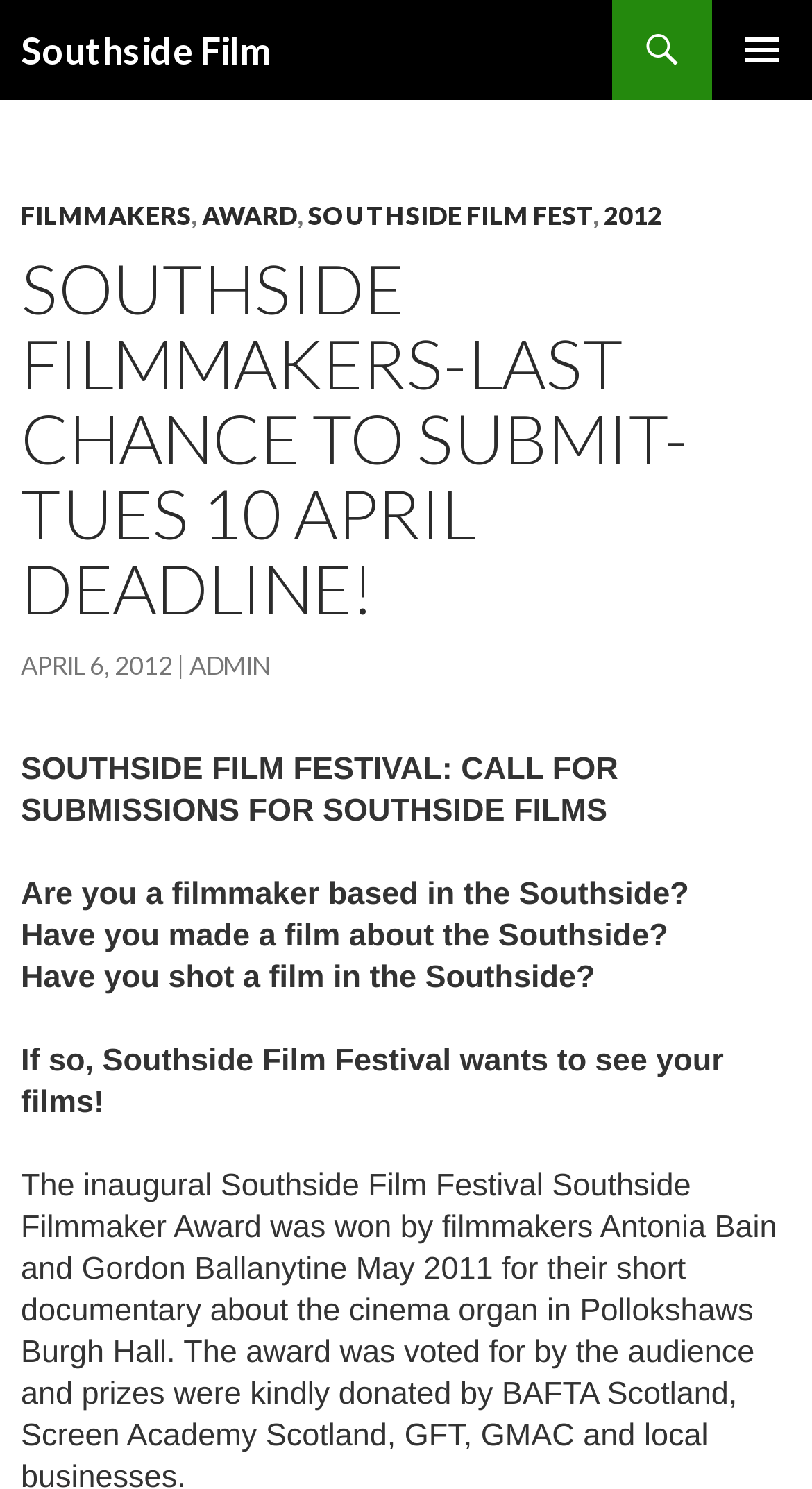Kindly determine the bounding box coordinates for the clickable area to achieve the given instruction: "Open the primary menu".

[0.877, 0.0, 1.0, 0.067]